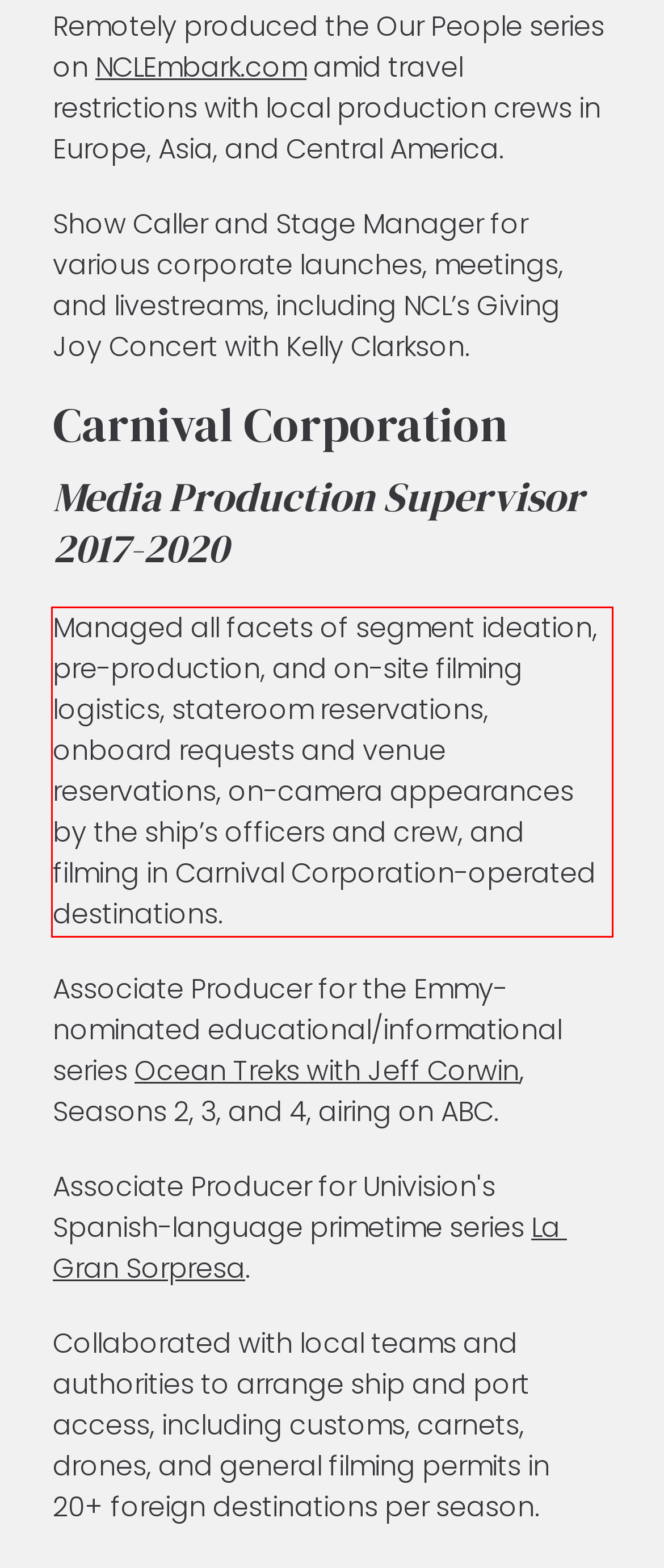You are provided with a screenshot of a webpage that includes a red bounding box. Extract and generate the text content found within the red bounding box.

Managed all facets of segment ideation, pre-production, and on-site filming logistics, stateroom reservations, onboard requests and venue reservations, on-camera appearances by the ship’s officers and crew, and filming in Carnival Corporation-operated destinations.